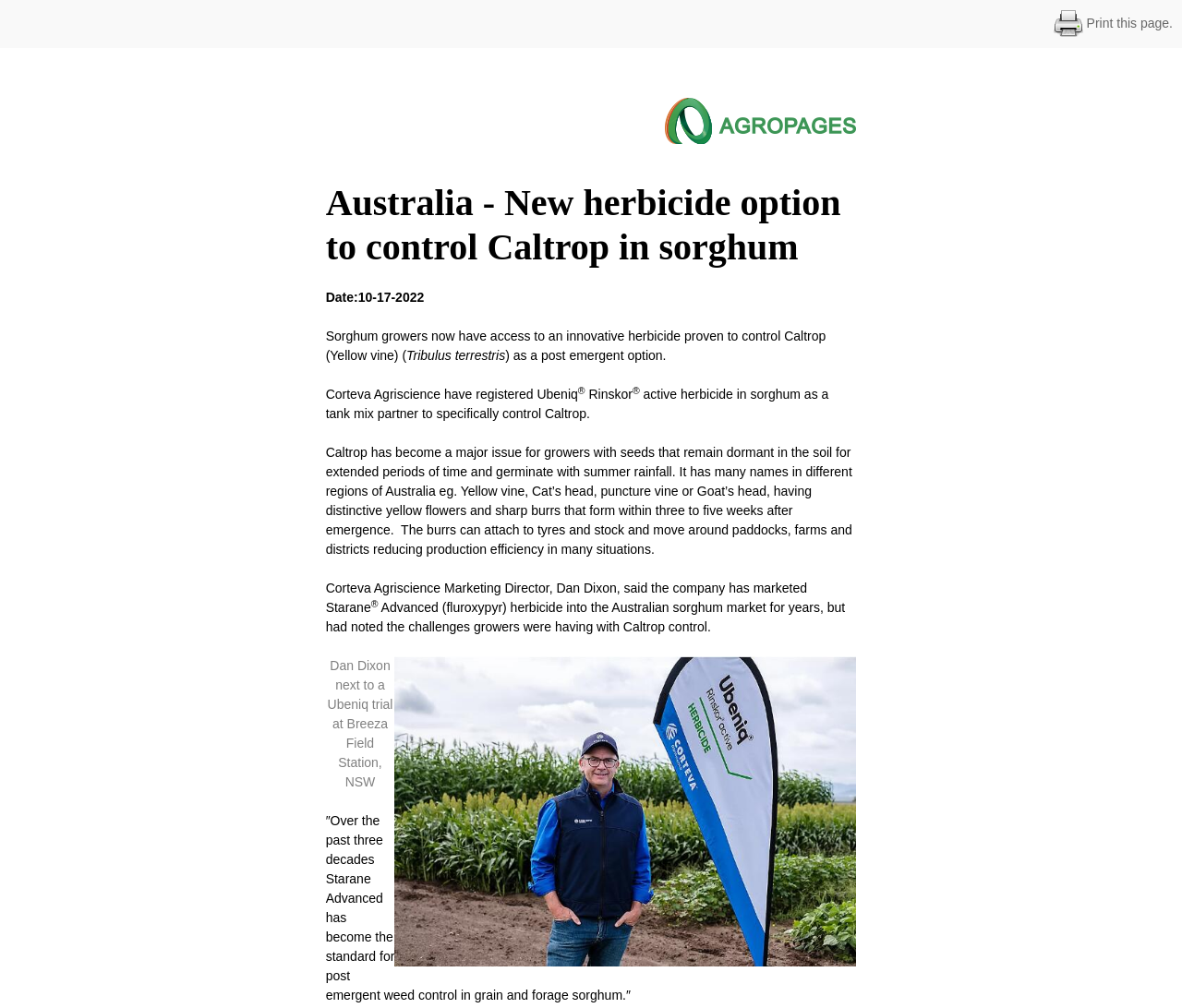Utilize the details in the image to thoroughly answer the following question: What is the location of the Ubeniq trial mentioned in the article?

The article mentions that Dan Dixon is standing next to a Ubeniq trial at Breeza Field Station, NSW. This information can be found in the caption of the image that shows Dan Dixon standing next to a trial.